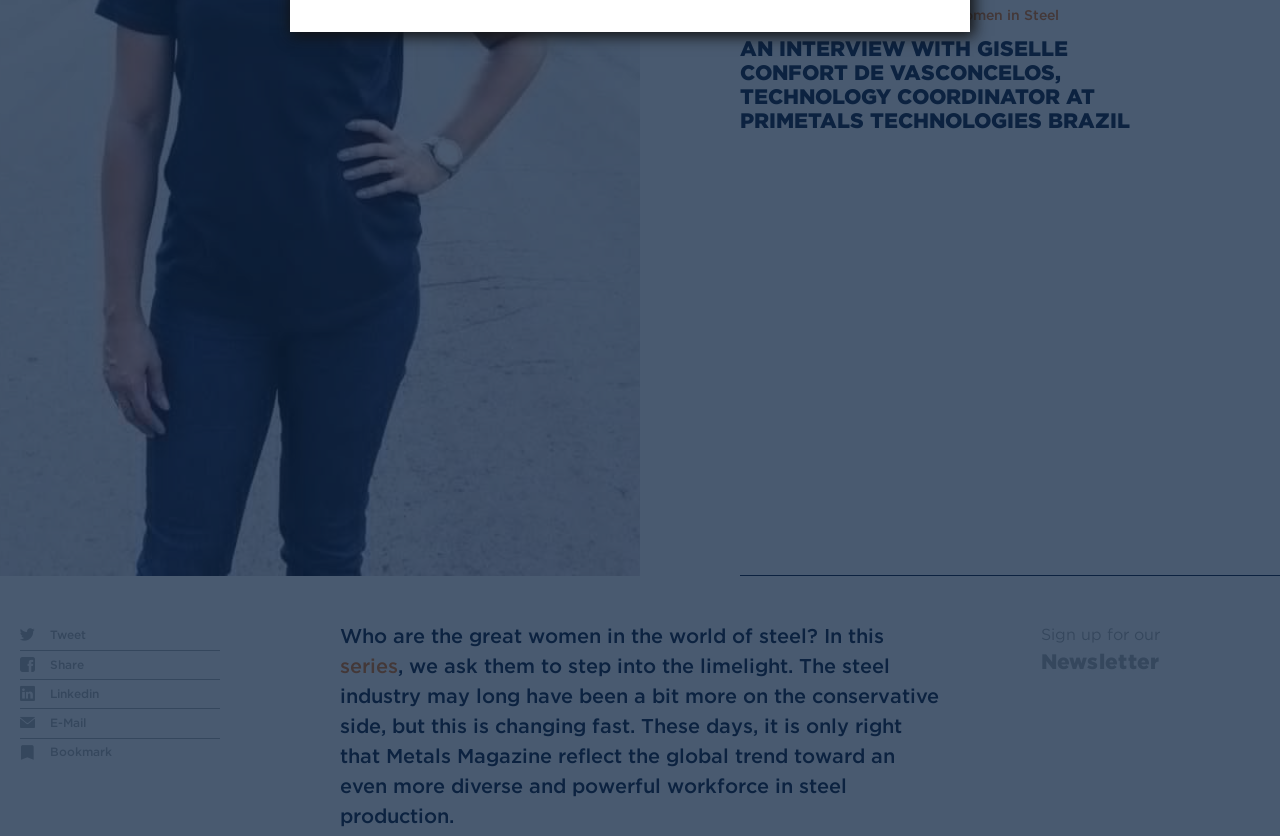Find the bounding box coordinates for the HTML element specified by: "Women in Steel".

[0.741, 0.008, 0.827, 0.029]